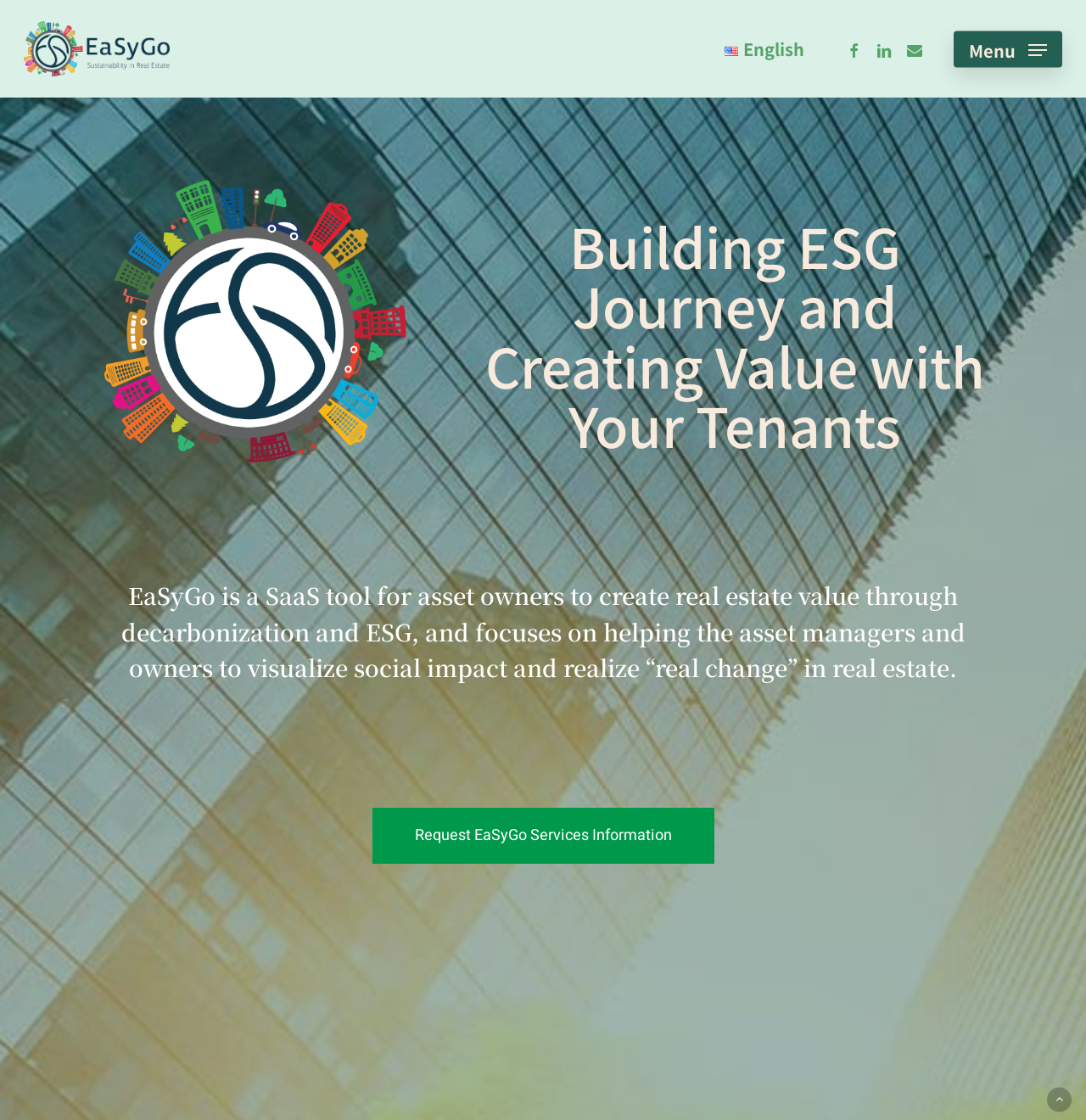What social media platforms are linked?
Using the visual information from the image, give a one-word or short-phrase answer.

Facebook and LinkedIn